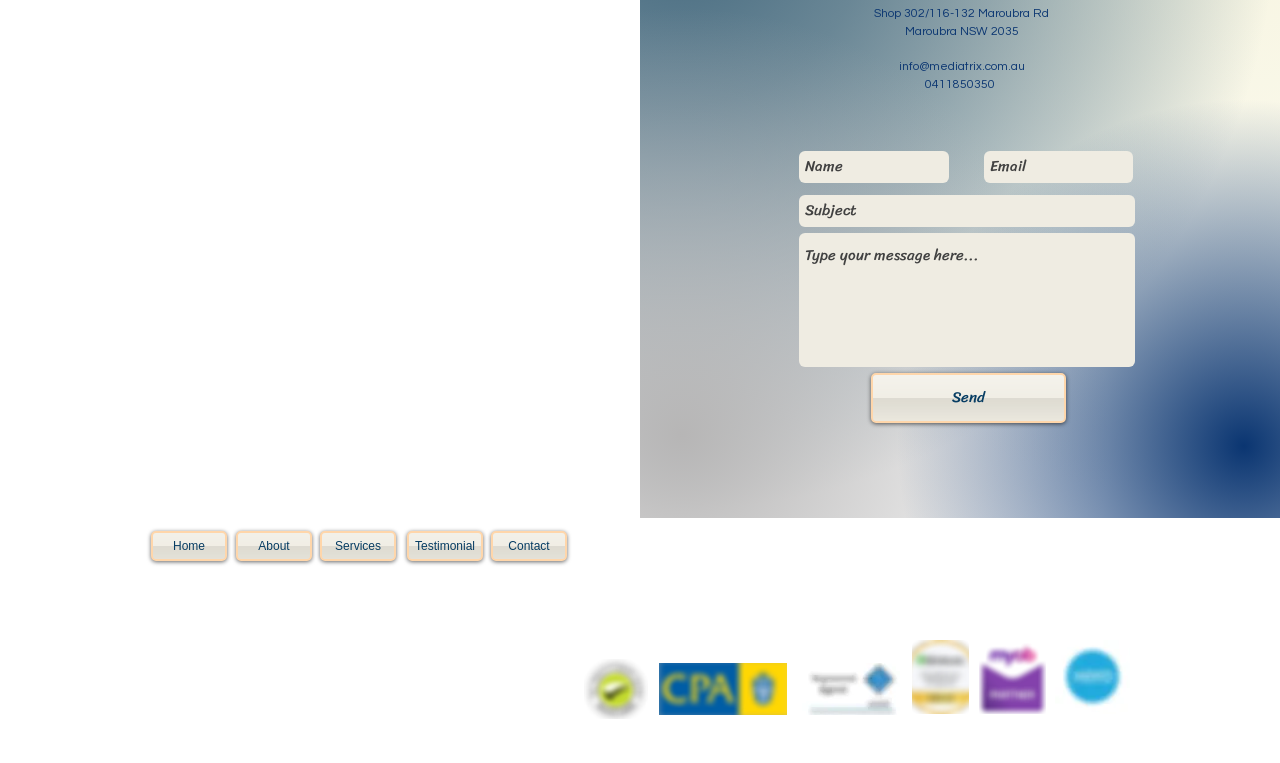Based on the element description Testimonial, identify the bounding box coordinates for the UI element. The coordinates should be in the format (top-left x, top-left y, bottom-right x, bottom-right y) and within the 0 to 1 range.

[0.318, 0.696, 0.377, 0.735]